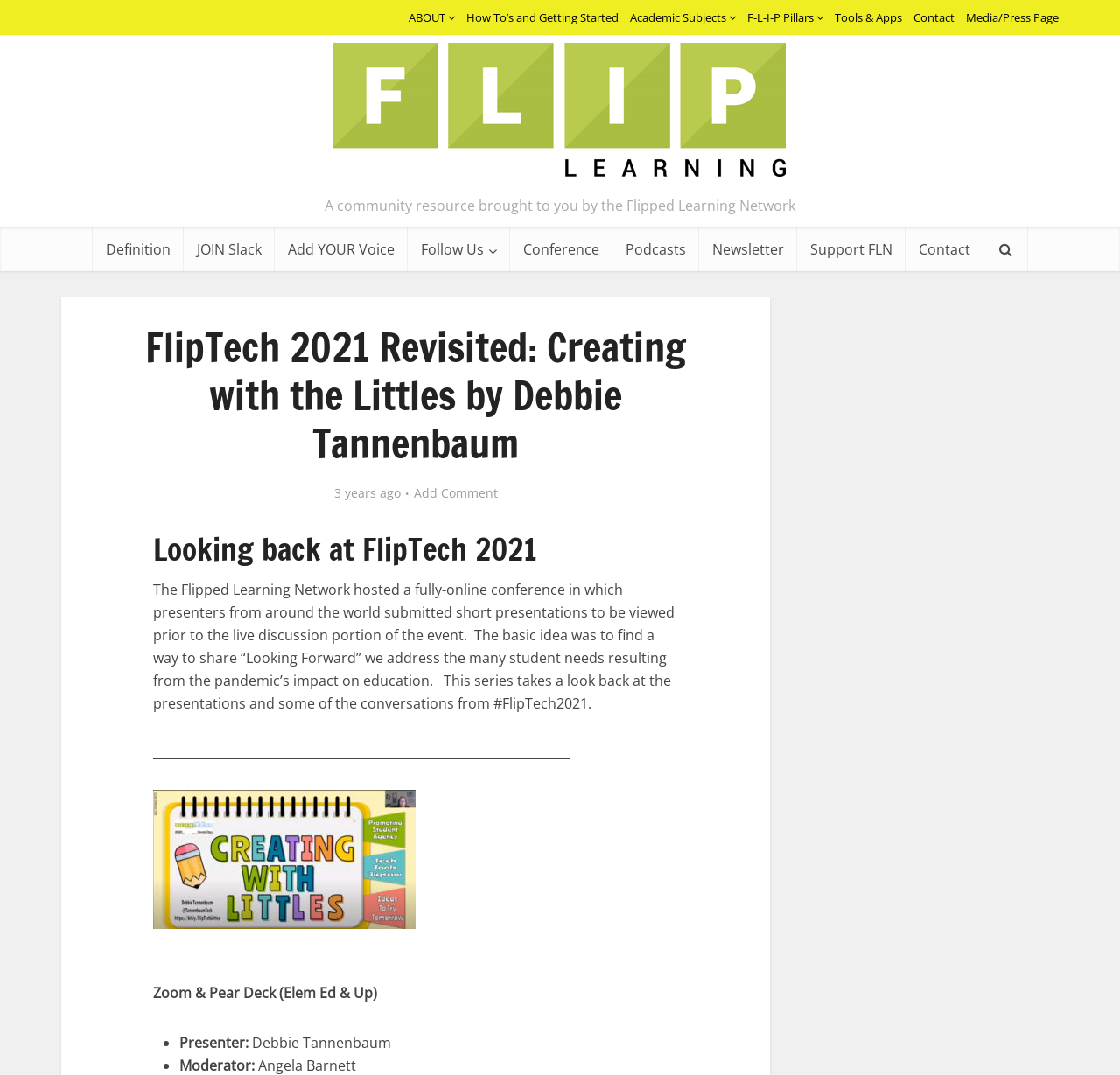What is the topic of the presentation 'Creating with the Littles'?
Look at the screenshot and provide an in-depth answer.

I read the presentation description and found that it is about looking back at the FlipTech 2021 conference, specifically the presentations and conversations from the event.